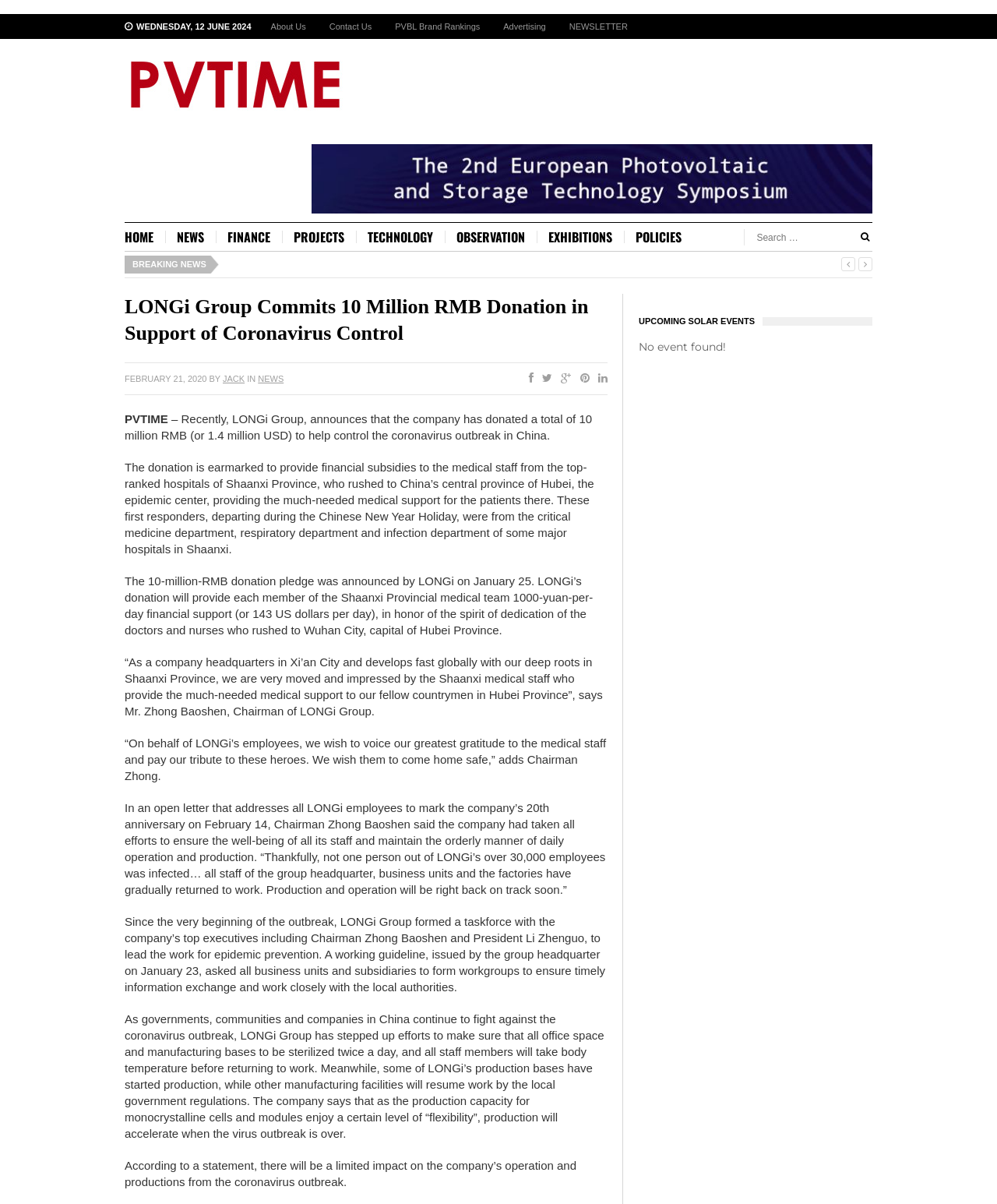Identify and provide the bounding box for the element described by: "Food".

None